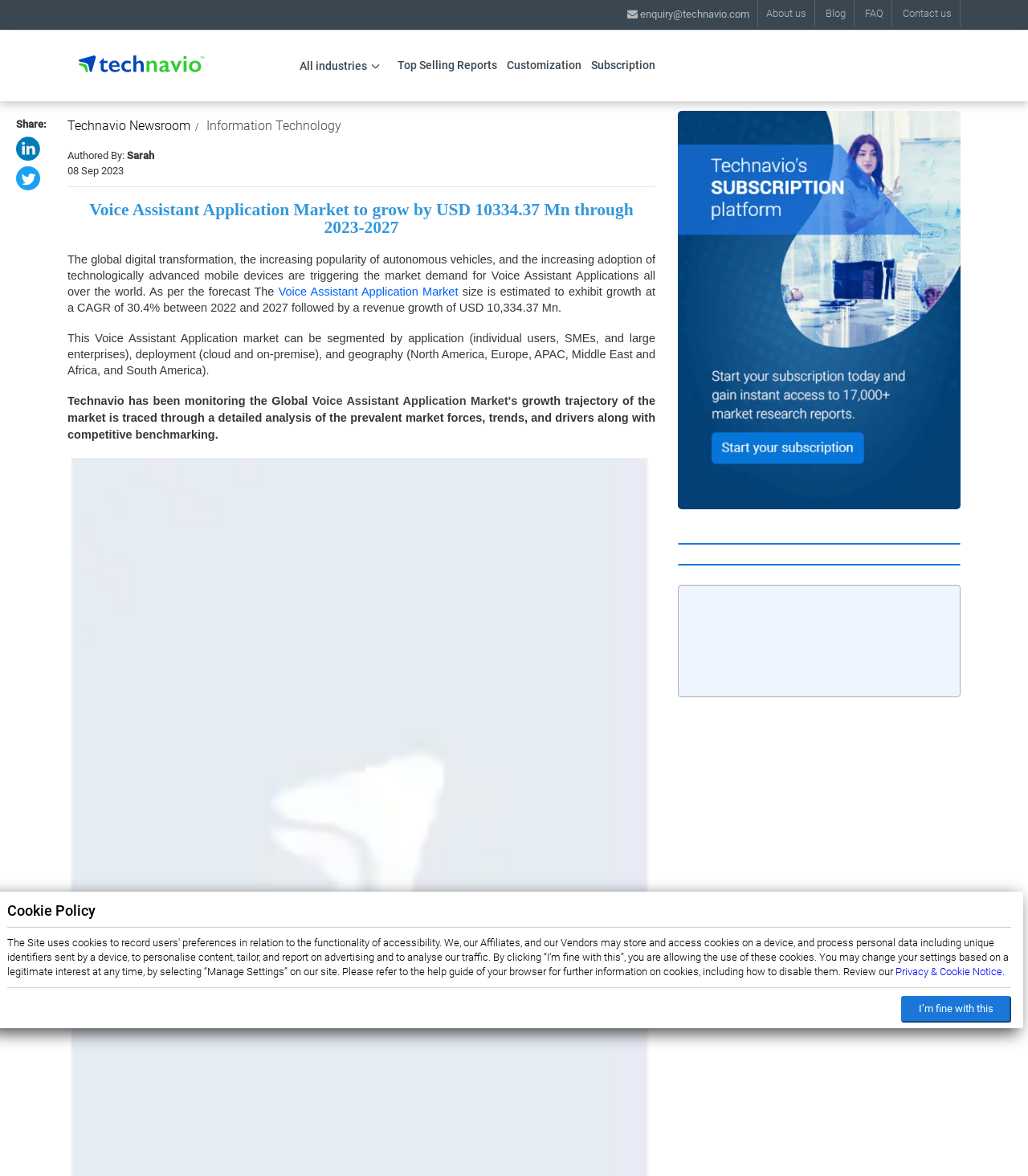Locate the coordinates of the bounding box for the clickable region that fulfills this instruction: "Learn more about Voice Assistant Application Market".

[0.271, 0.243, 0.446, 0.254]